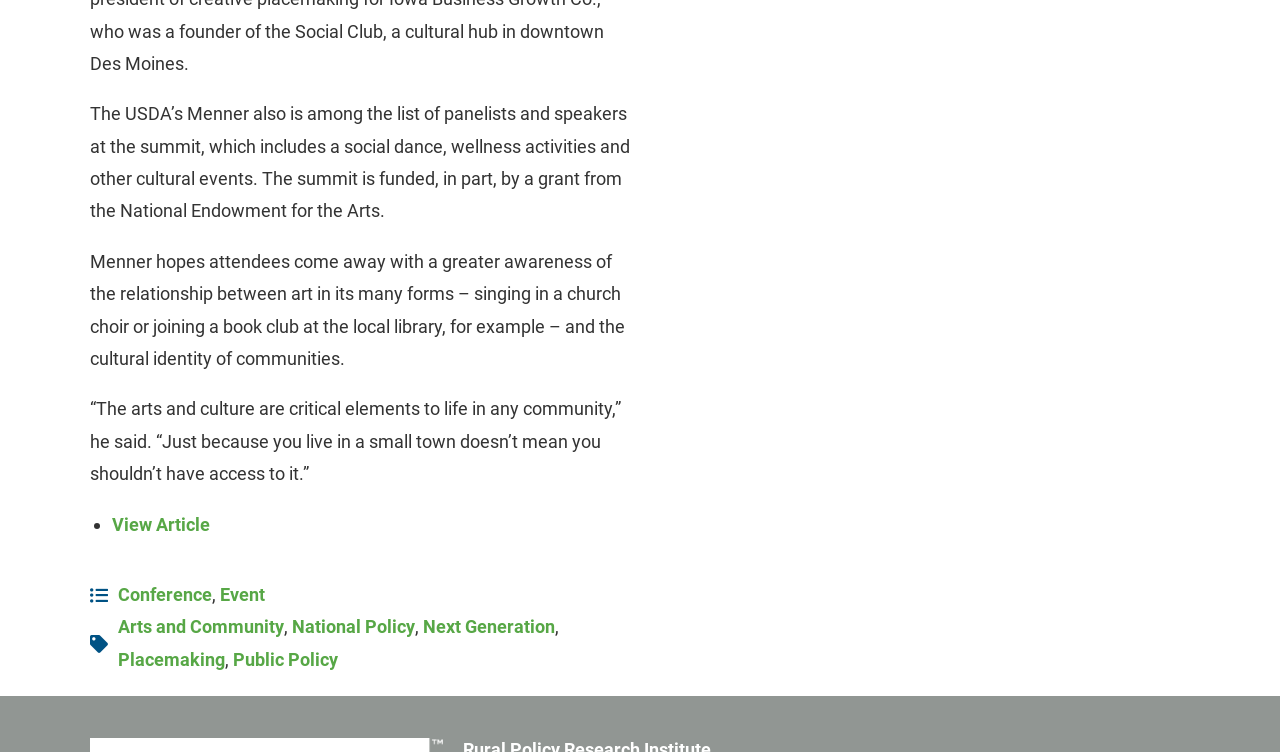Given the webpage screenshot and the description, determine the bounding box coordinates (top-left x, top-left y, bottom-right x, bottom-right y) that define the location of the UI element matching this description: Next Generation

[0.33, 0.82, 0.433, 0.848]